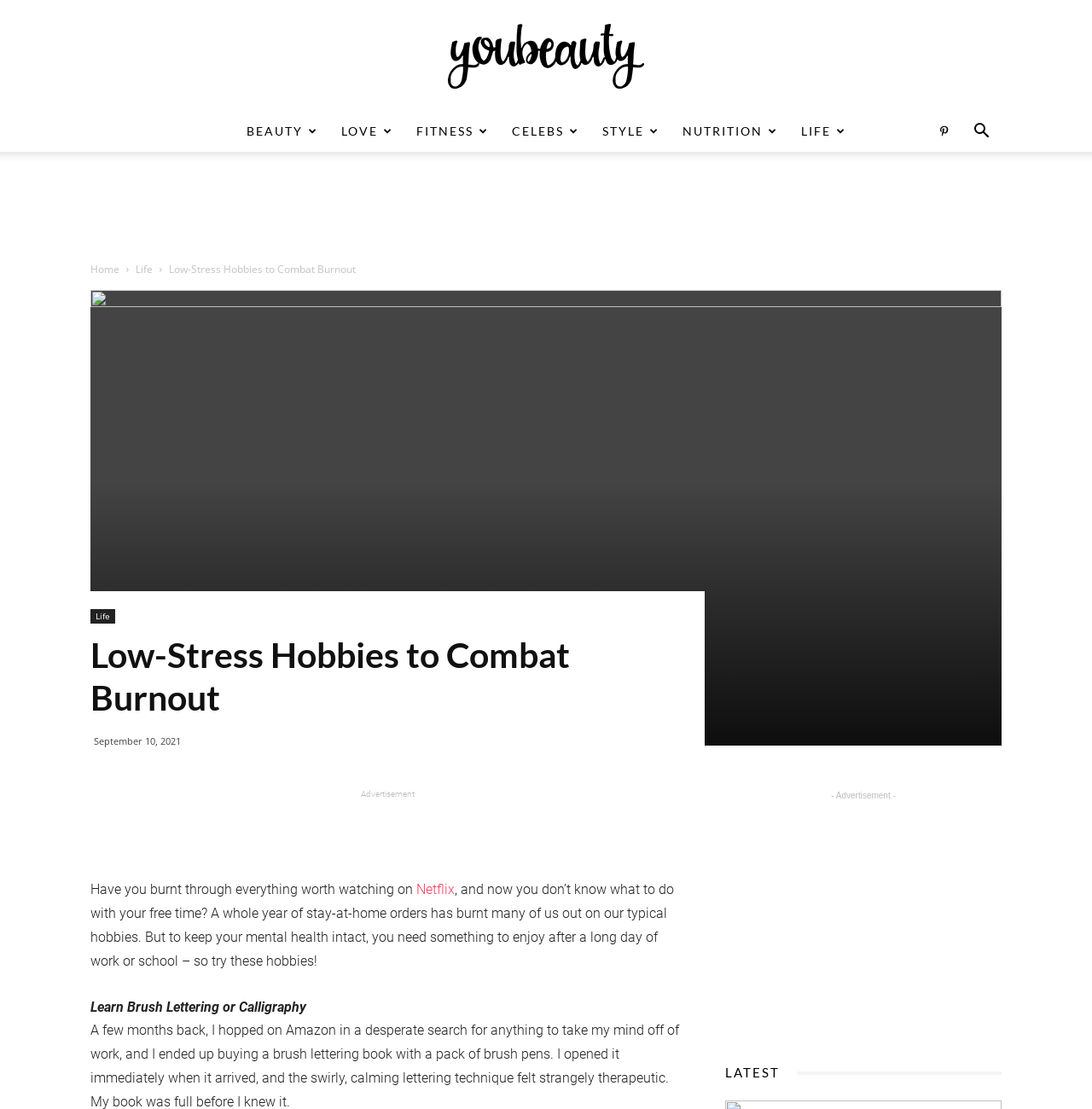Please locate the clickable area by providing the bounding box coordinates to follow this instruction: "Click on the 'Netflix' link".

[0.381, 0.795, 0.416, 0.809]